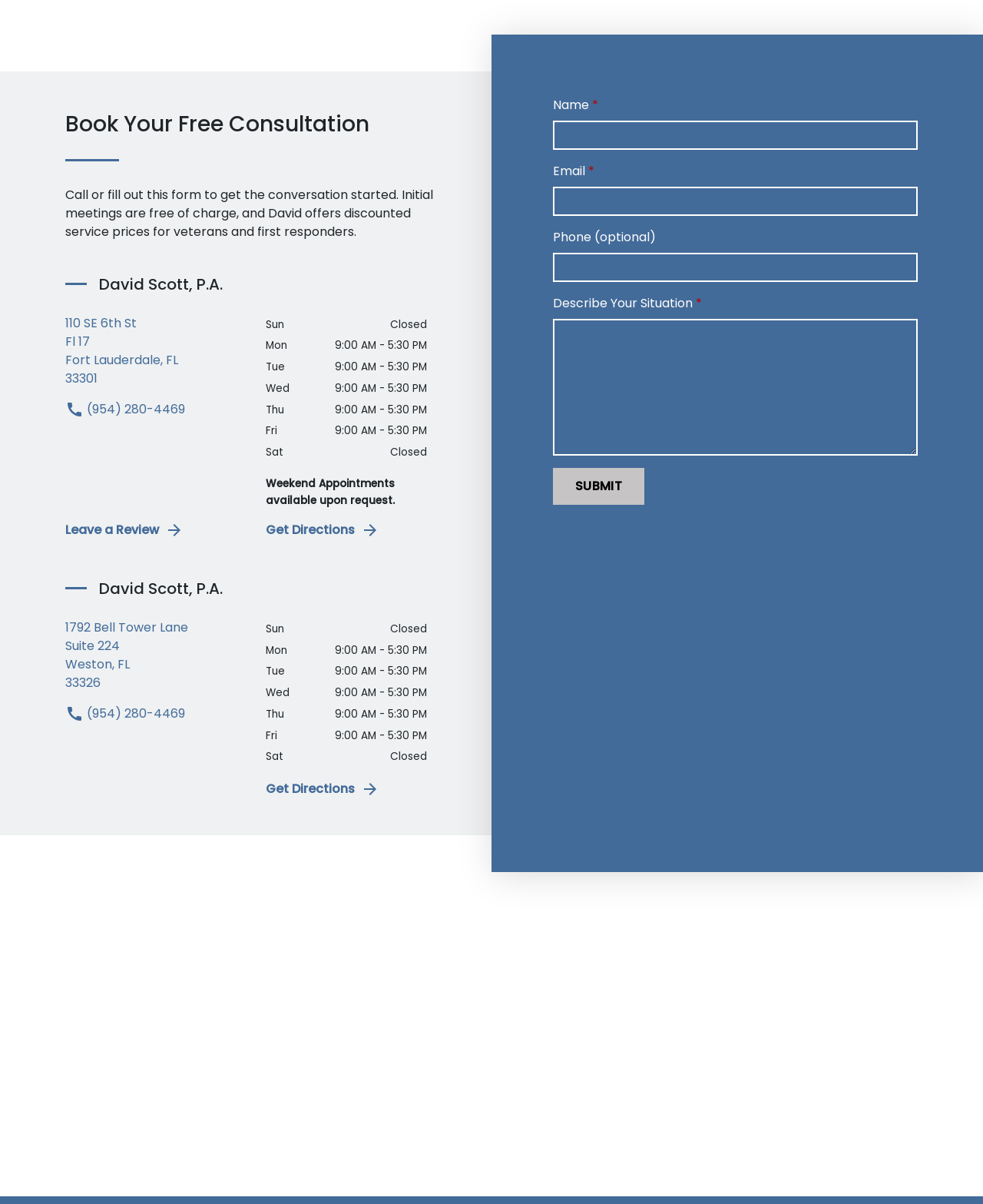Find the bounding box coordinates for the area that must be clicked to perform this action: "Get directions to the Fort Lauderdale office".

[0.066, 0.261, 0.246, 0.322]